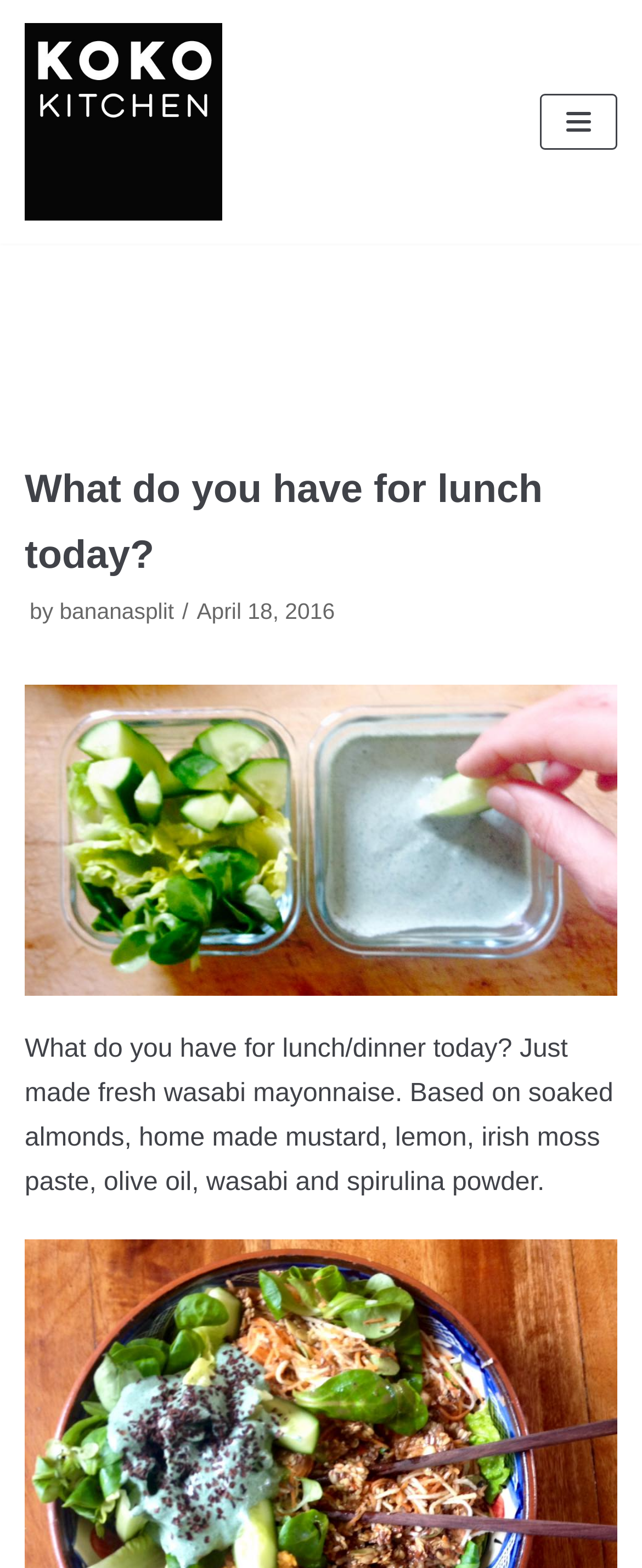Given the content of the image, can you provide a detailed answer to the question?
What is the main topic of the post?

The main topic of the post can be inferred by reading the text content of the post. The text mentions 'What do you have for lunch/dinner today?' and describes a recipe, indicating that the main topic is about lunch or dinner.